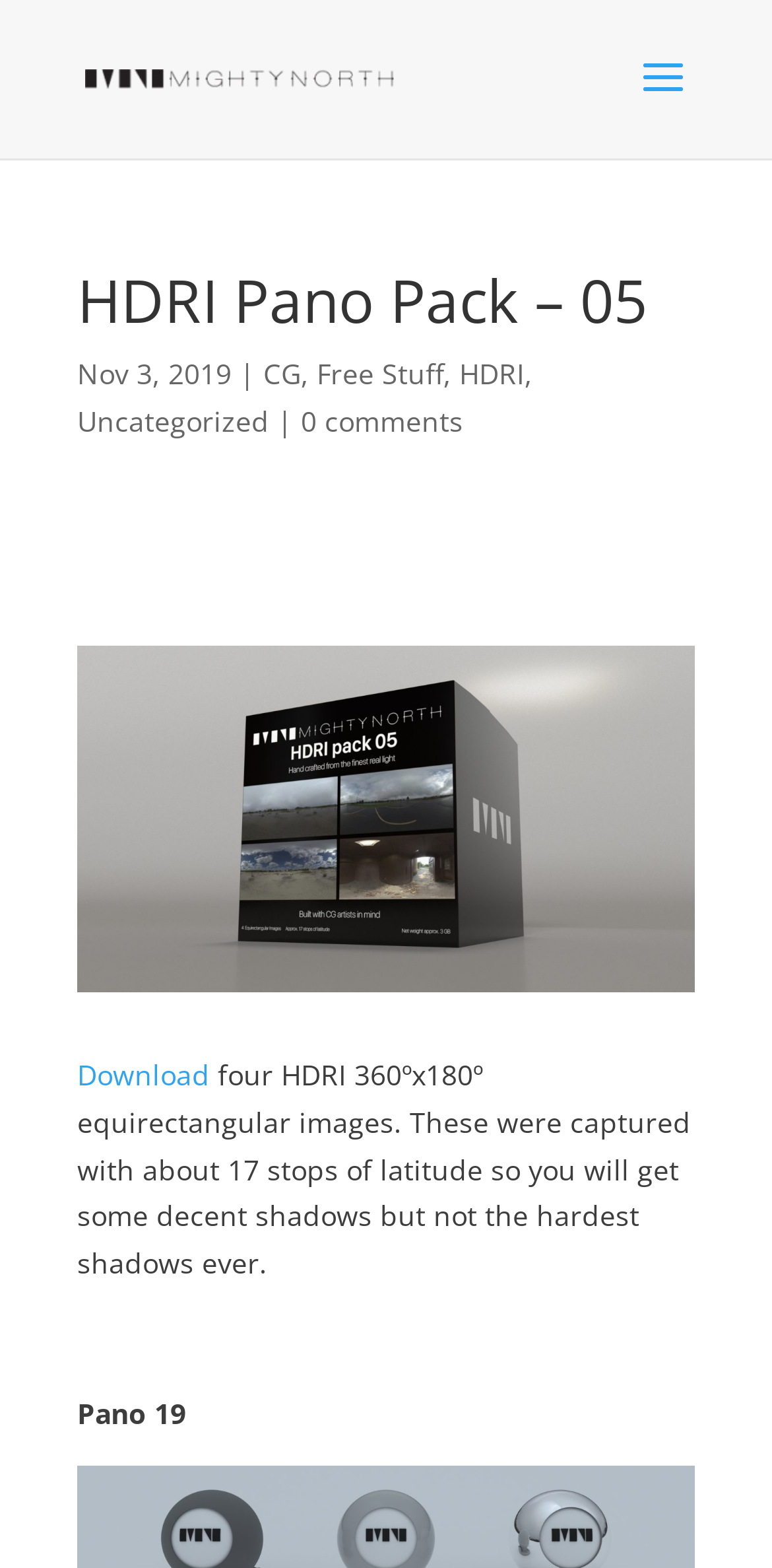How many comments are there on this page? Examine the screenshot and reply using just one word or a brief phrase.

0 comments